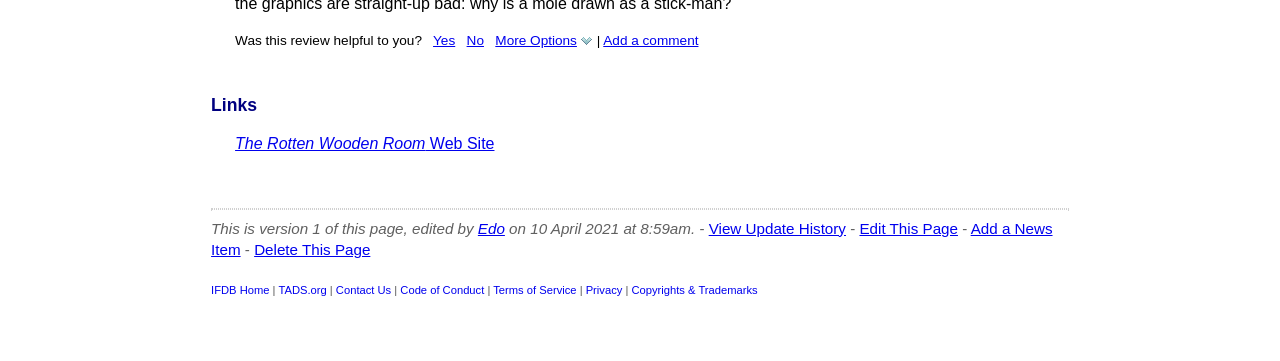Determine the bounding box coordinates for the clickable element required to fulfill the instruction: "Edit this page". Provide the coordinates as four float numbers between 0 and 1, i.e., [left, top, right, bottom].

[0.671, 0.609, 0.748, 0.656]